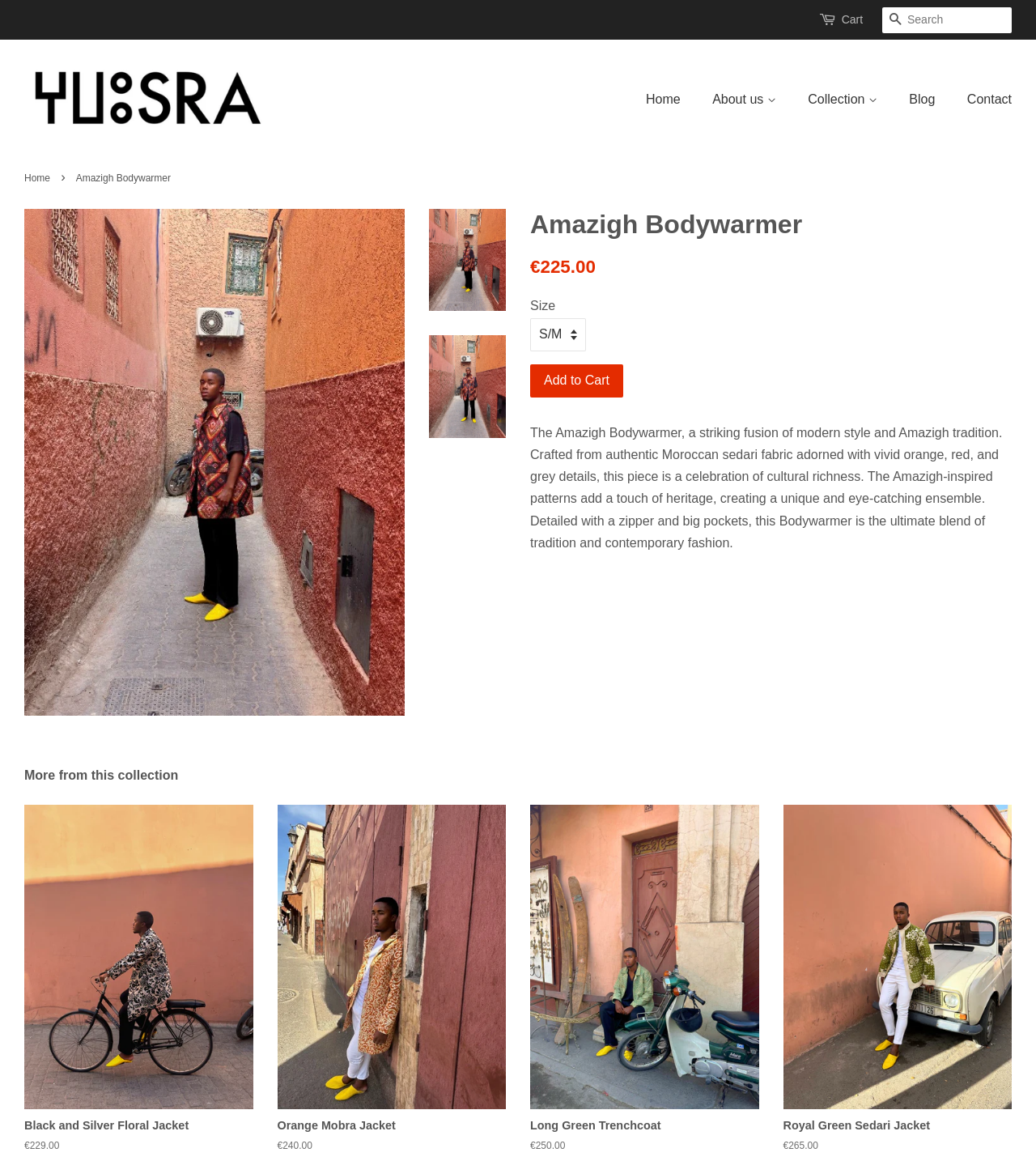Please locate the clickable area by providing the bounding box coordinates to follow this instruction: "View more from this collection".

[0.023, 0.659, 0.977, 0.677]